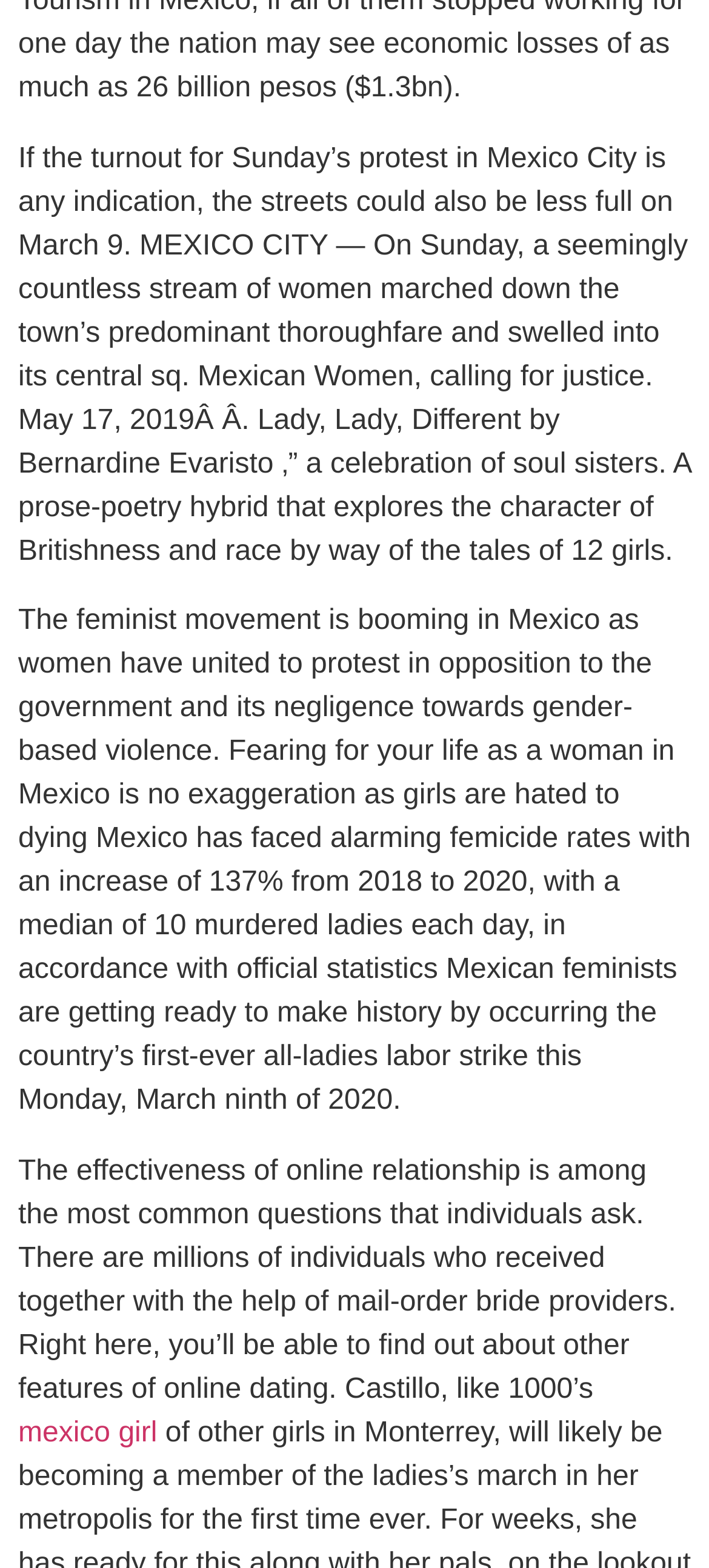Provide the bounding box coordinates of the UI element that matches the description: "mexico girl".

[0.026, 0.904, 0.222, 0.923]